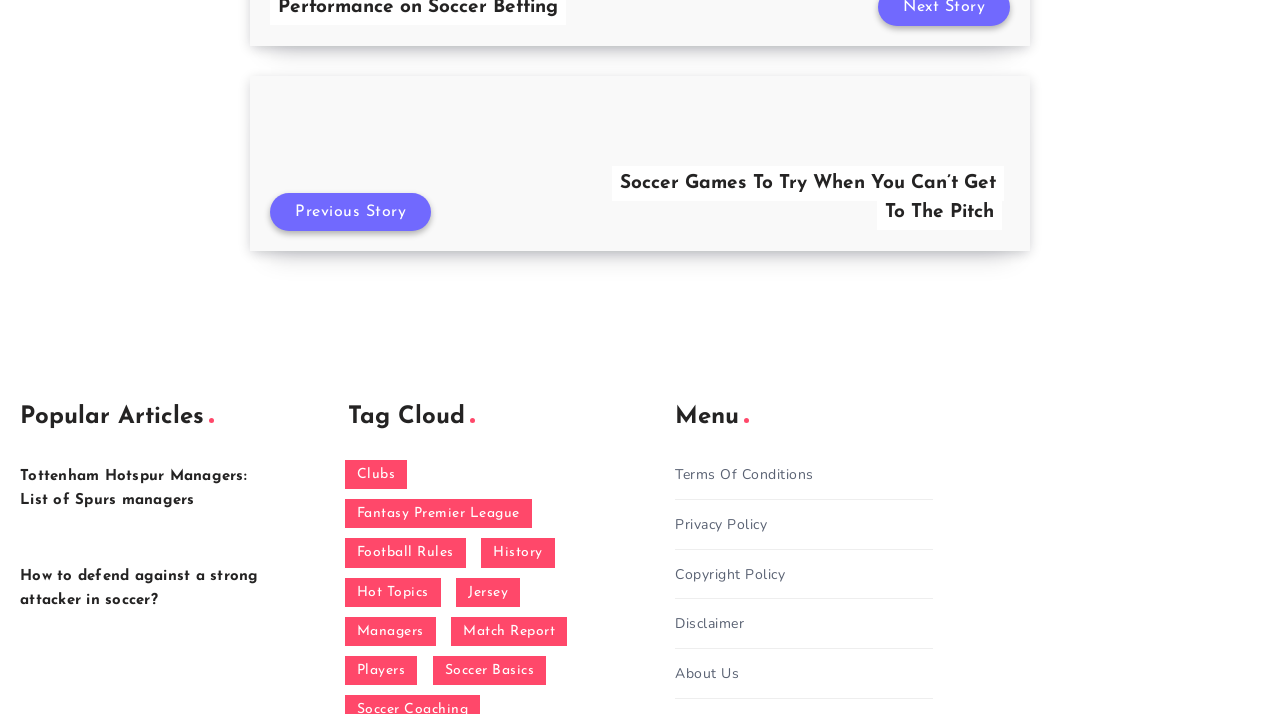Can you find the bounding box coordinates for the element that needs to be clicked to execute this instruction: "Read about Tottenham Hotspur Managers"? The coordinates should be given as four float numbers between 0 and 1, i.e., [left, top, right, bottom].

[0.016, 0.651, 0.217, 0.719]